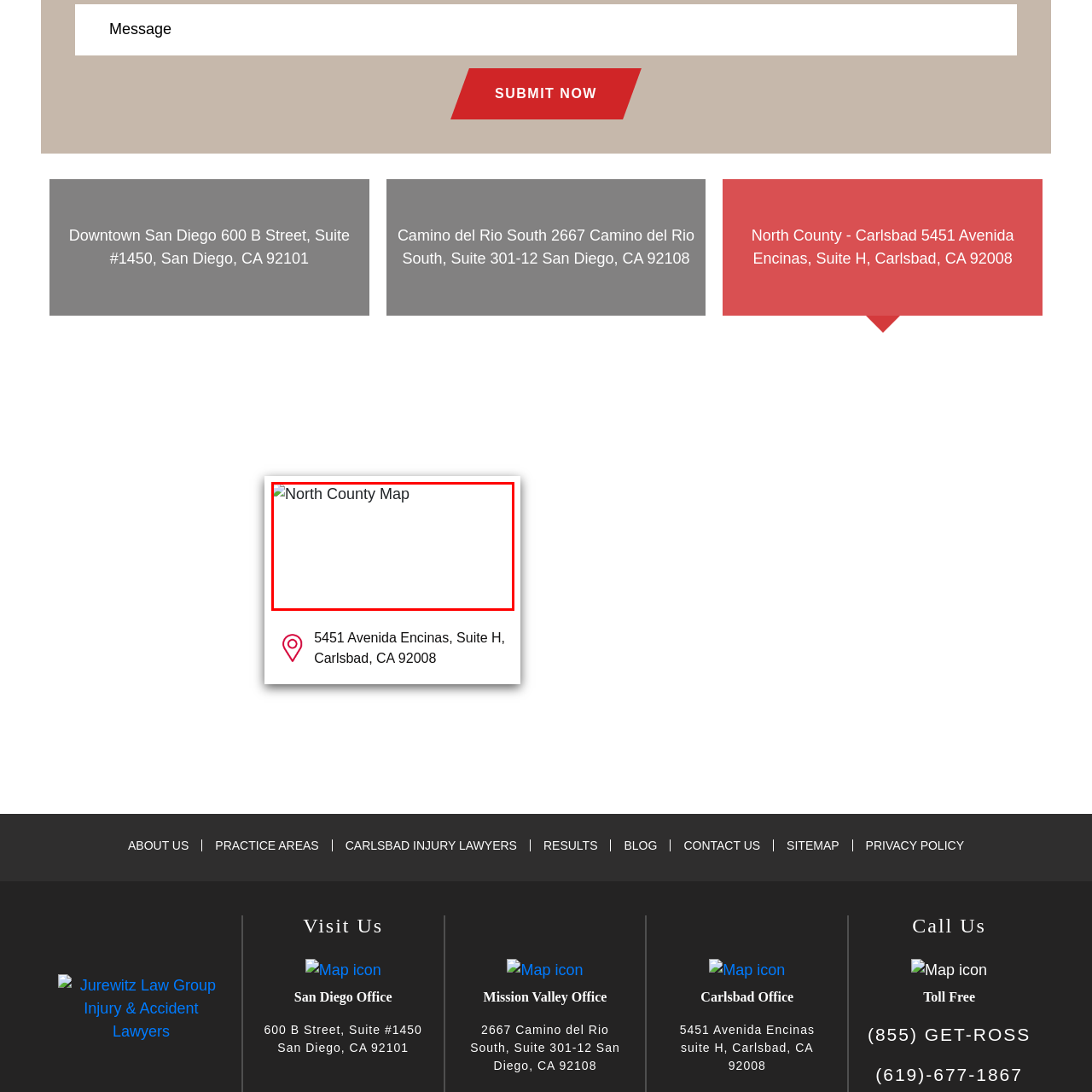In what vicinity is the map likely providing directions or context?
Inspect the image enclosed within the red bounding box and provide a detailed answer to the question, using insights from the image.

The caption suggests that the map is part of a broader interface, possibly providing directions or context related to service locations, particularly in the vicinity of Carlsbad, California, which is a specific location mentioned in the caption.